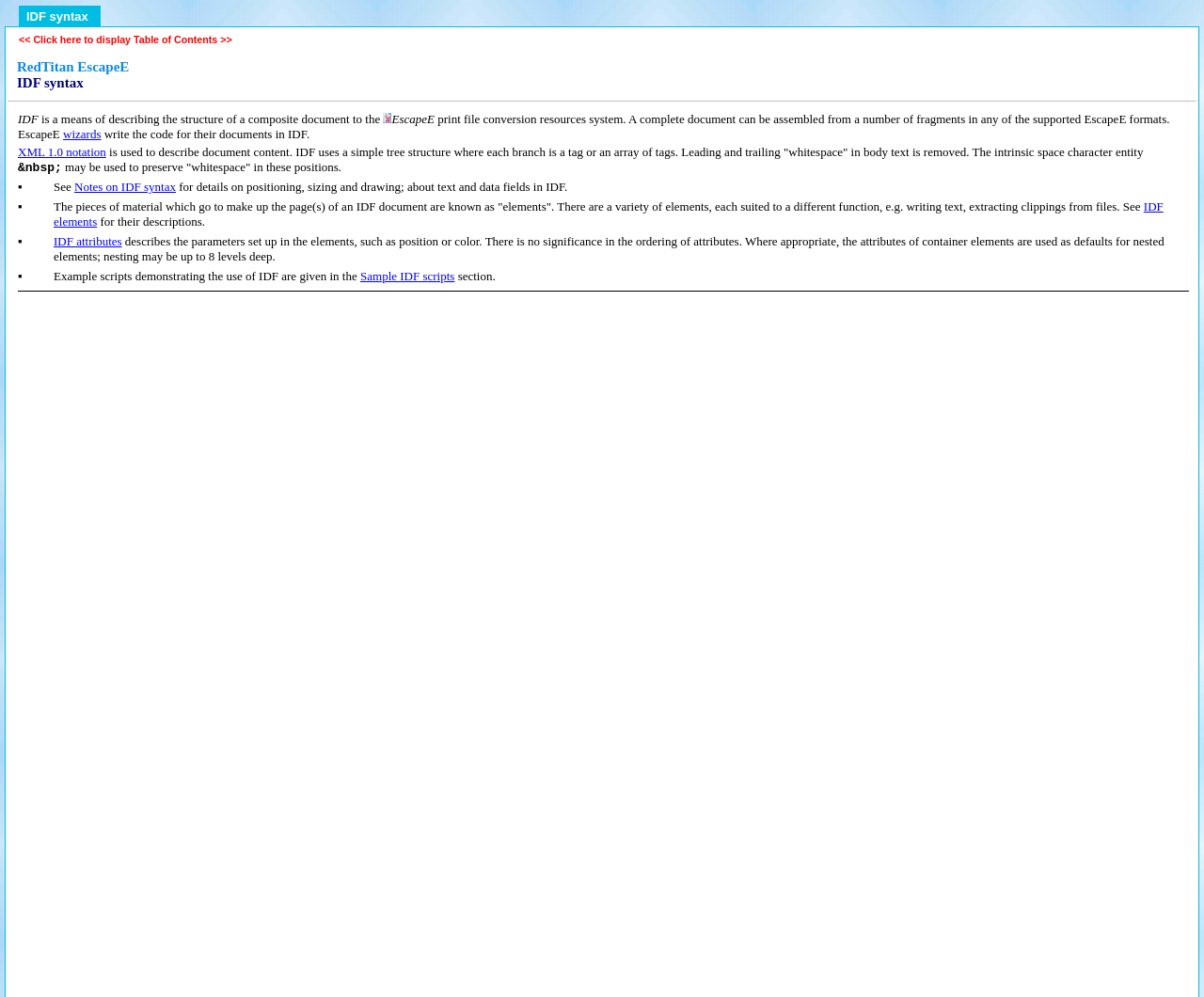Determine the webpage's heading and output its text content.

RedTitan EscapeE
IDF syntax